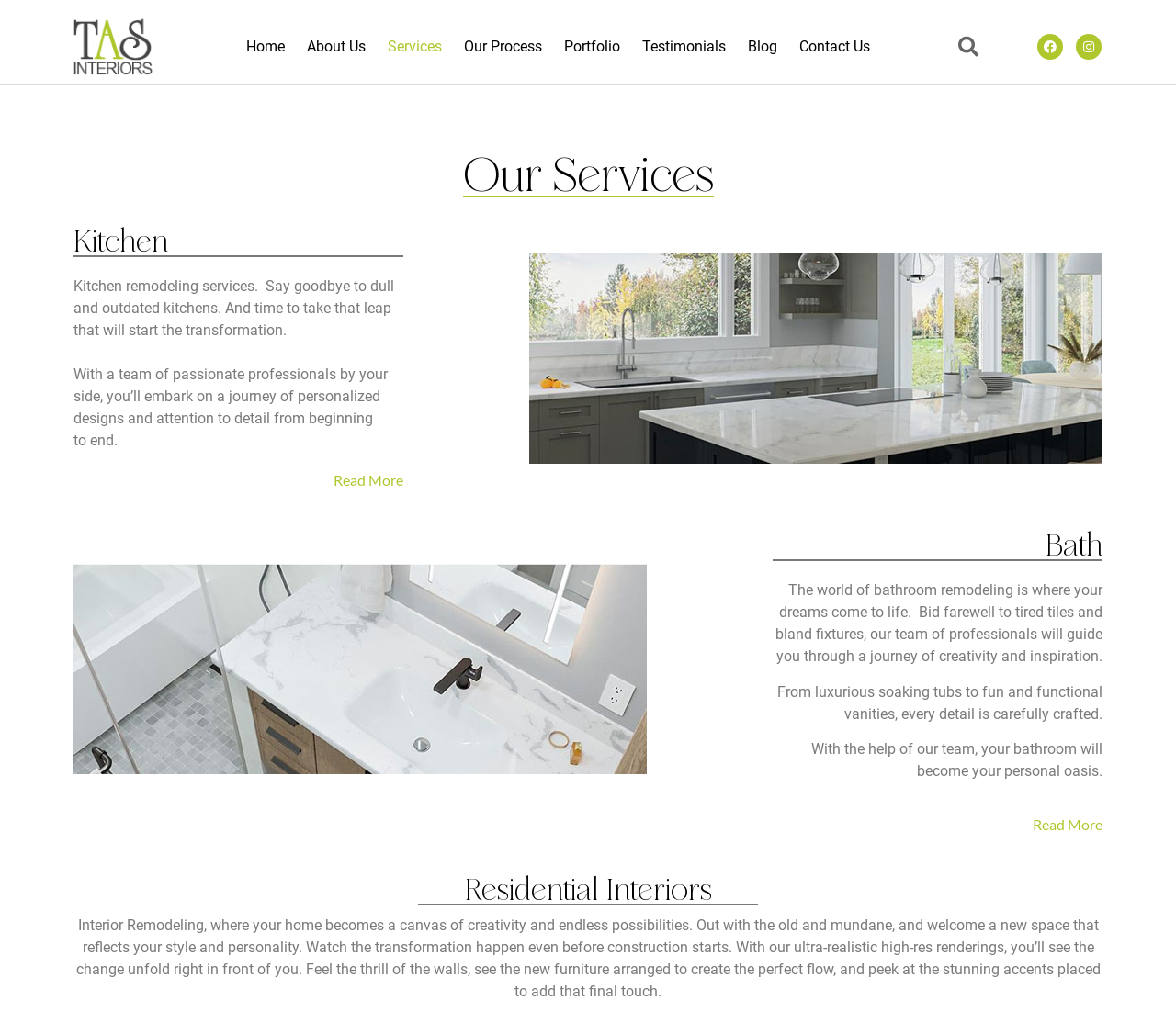Find the bounding box coordinates of the clickable area required to complete the following action: "Learn more about bathroom remodeling".

[0.878, 0.799, 0.937, 0.813]